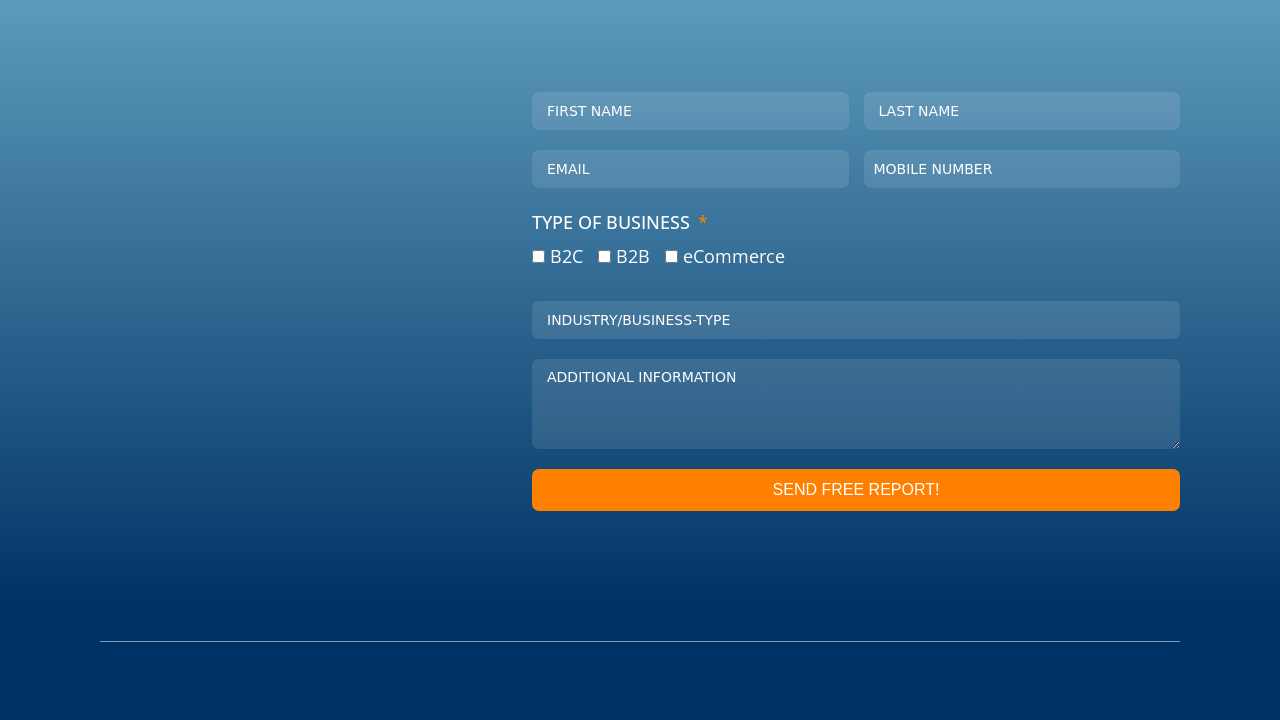Extract the bounding box coordinates of the UI element described: "answers@blastmybiz.com". Provide the coordinates in the format [left, top, right, bottom] with values ranging from 0 to 1.

[0.4, 0.881, 0.58, 0.912]